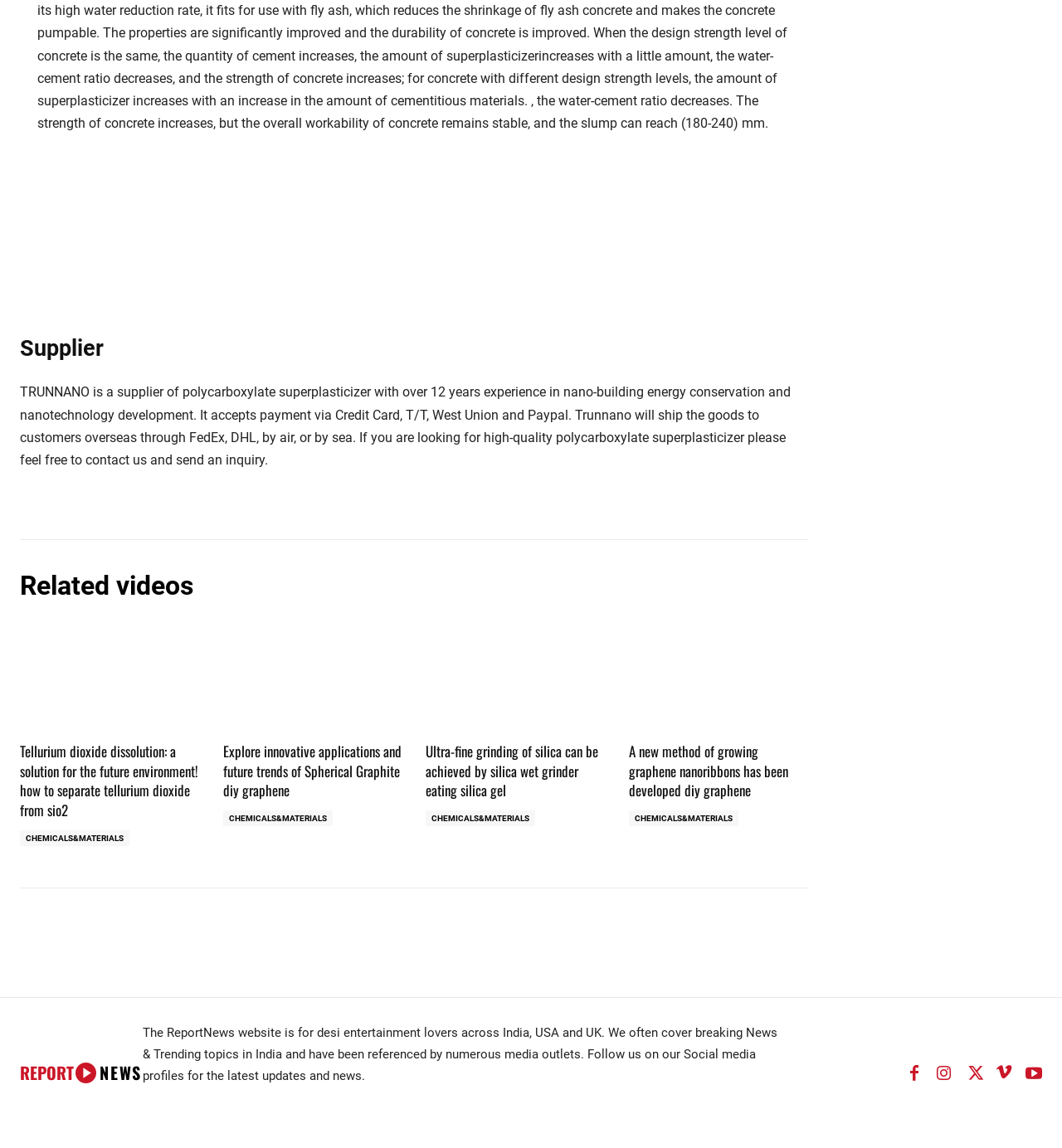What is the purpose of the ReportNews website?
Use the information from the image to give a detailed answer to the question.

The static text under the 'REPORT NEWS' link describes the ReportNews website as being for desi entertainment lovers across India, USA, and UK, and that it often covers breaking news and trending topics in India.